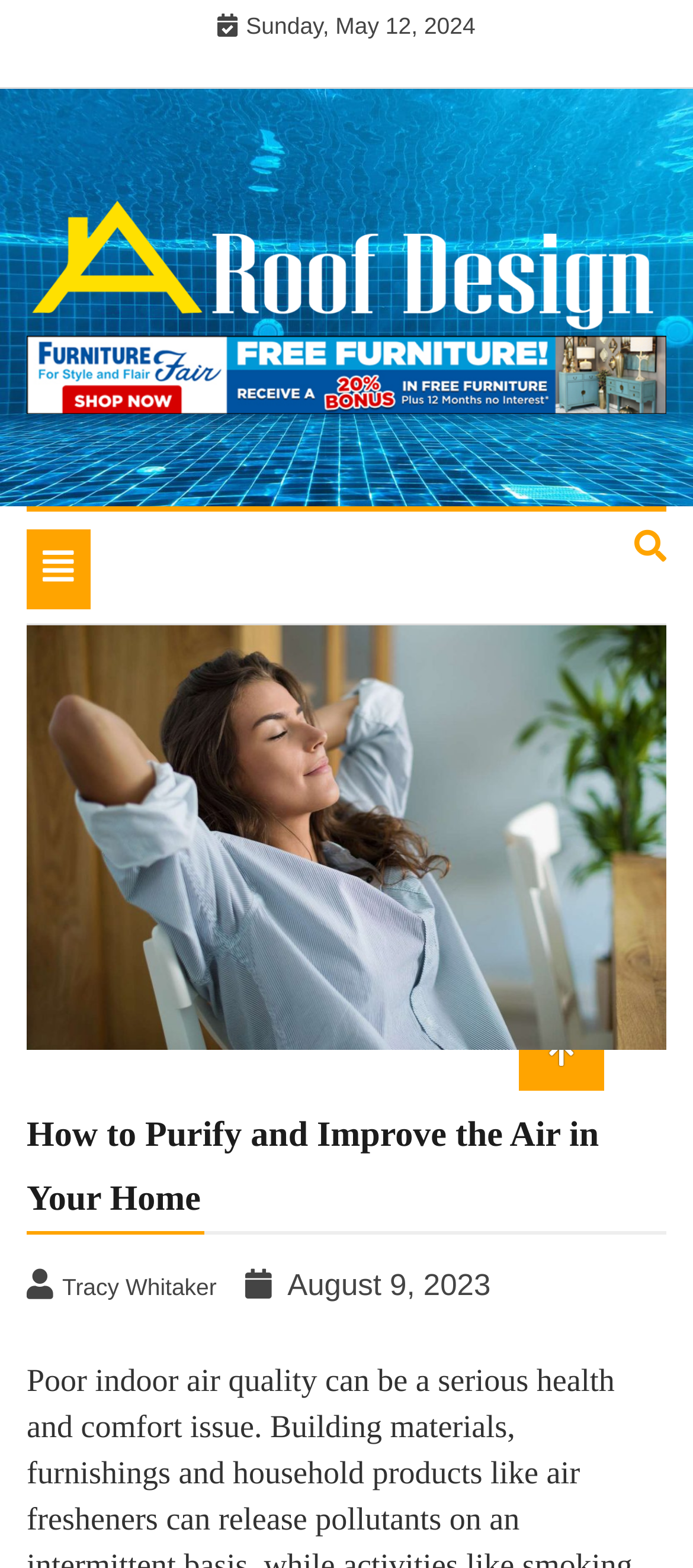Utilize the details in the image to give a detailed response to the question: What is the name of the author of the article?

I found the name of the author by looking at the link element with the text ' Tracy Whitaker' which is located below the article title.